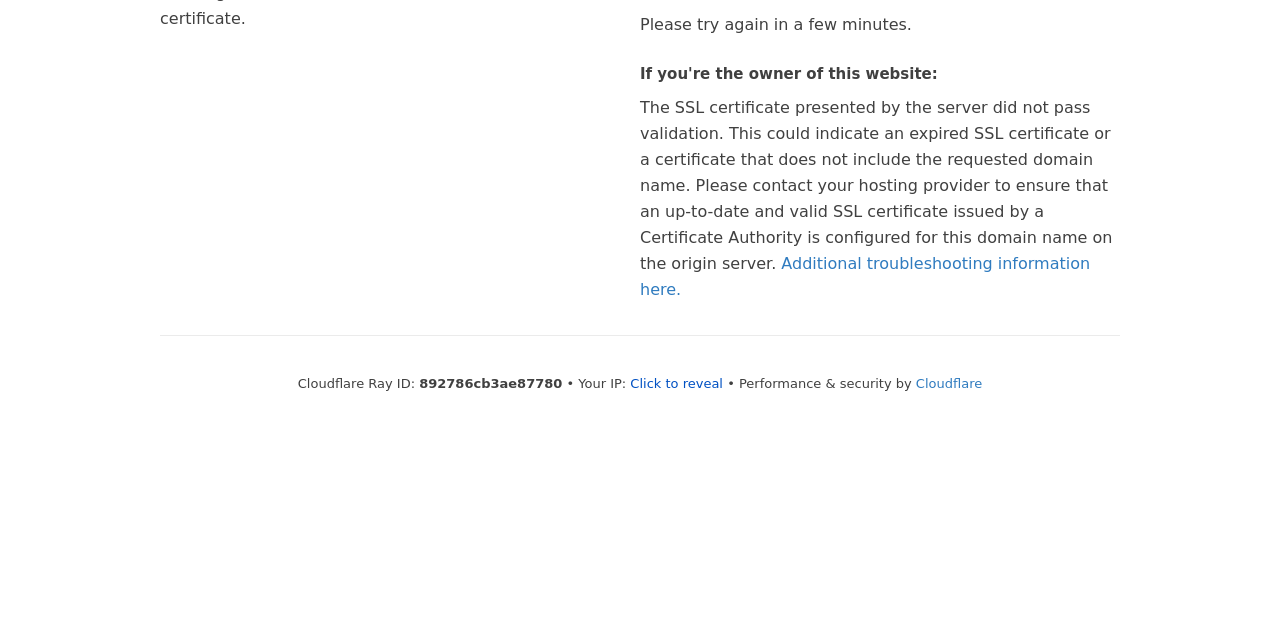Given the element description: "Additional troubleshooting information here.", predict the bounding box coordinates of the UI element it refers to, using four float numbers between 0 and 1, i.e., [left, top, right, bottom].

[0.5, 0.396, 0.852, 0.466]